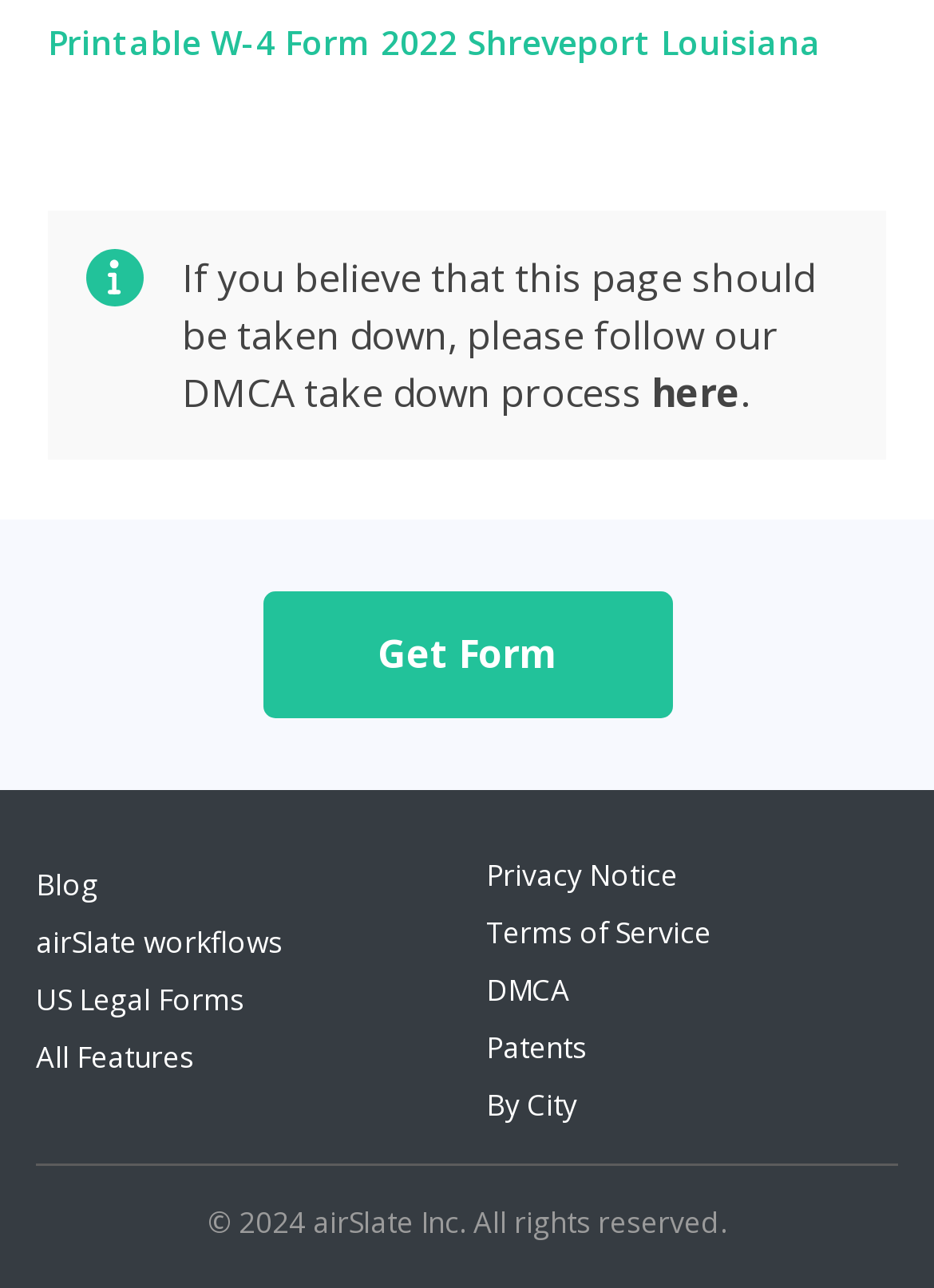What is the purpose of the link 'here'?
Please answer using one word or phrase, based on the screenshot.

DMCA take down process